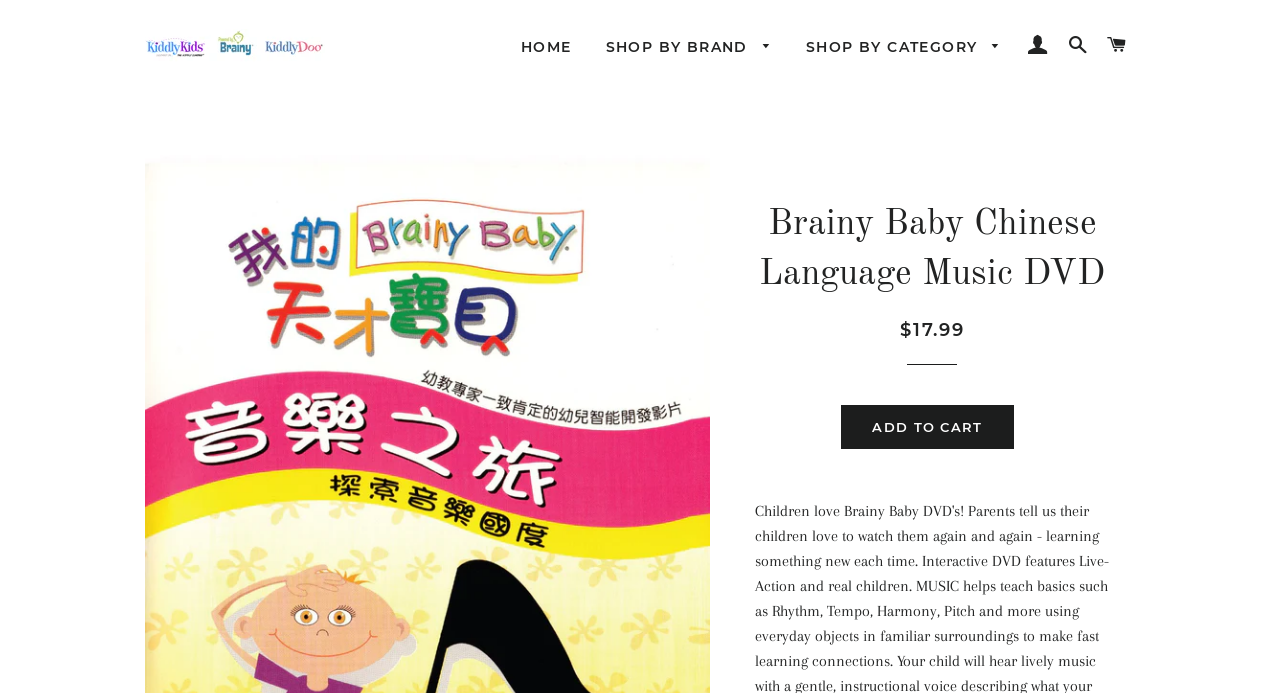What type of products can be found on this website?
Utilize the information in the image to give a detailed answer to the question.

The type of products that can be found on this website can be determined by looking at the categories listed in the 'SHOP BY CATEGORY' menu. The categories include 'ABCs & 123s', 'Apparel', 'Bathtime', and 'Books & Flashcards', which suggest that the website sells children's products.